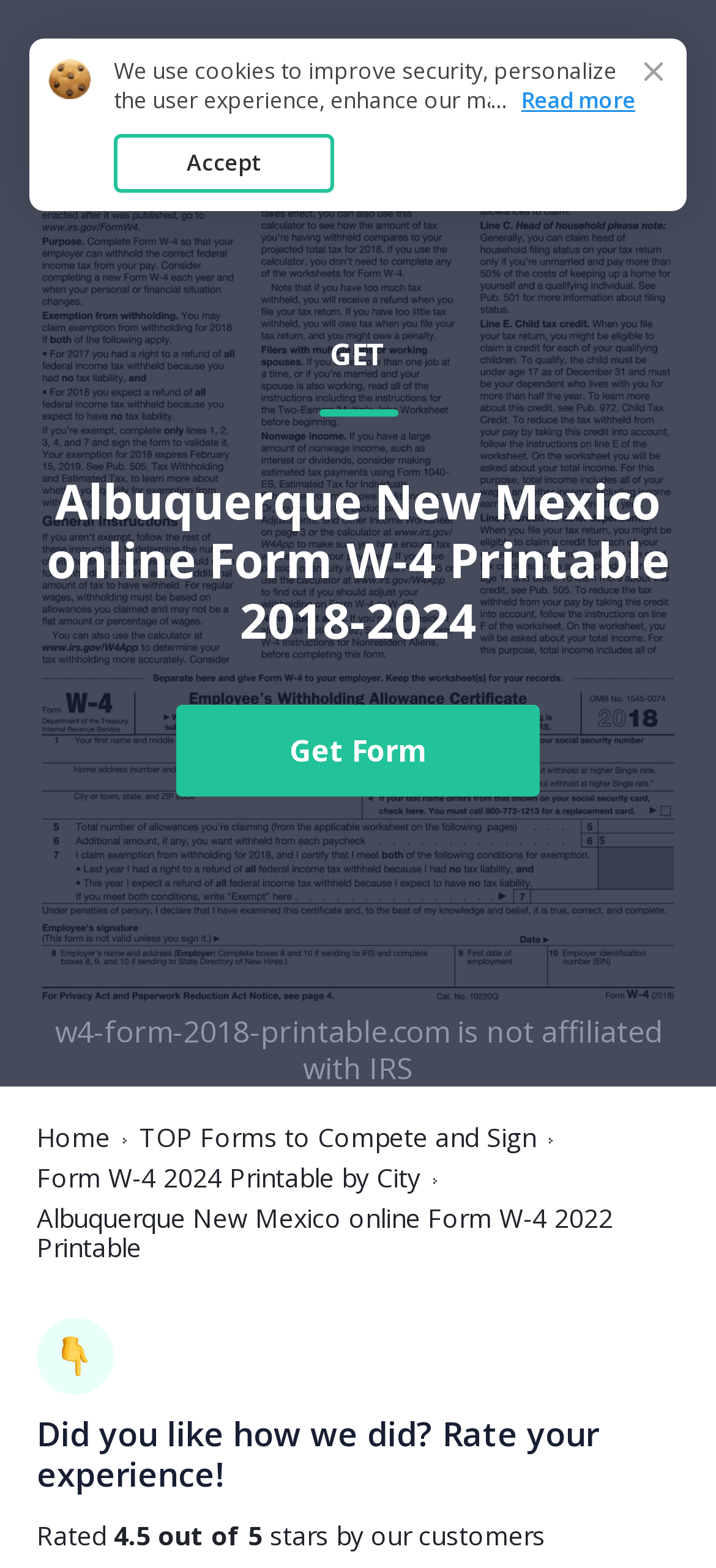Locate the bounding box coordinates of the area you need to click to fulfill this instruction: 'Click the link to go to the home page'. The coordinates must be in the form of four float numbers ranging from 0 to 1: [left, top, right, bottom].

[0.051, 0.716, 0.154, 0.735]